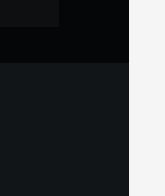What is the webpage about?
Using the information from the image, give a concise answer in one word or a short phrase.

Car wash service in Dubai